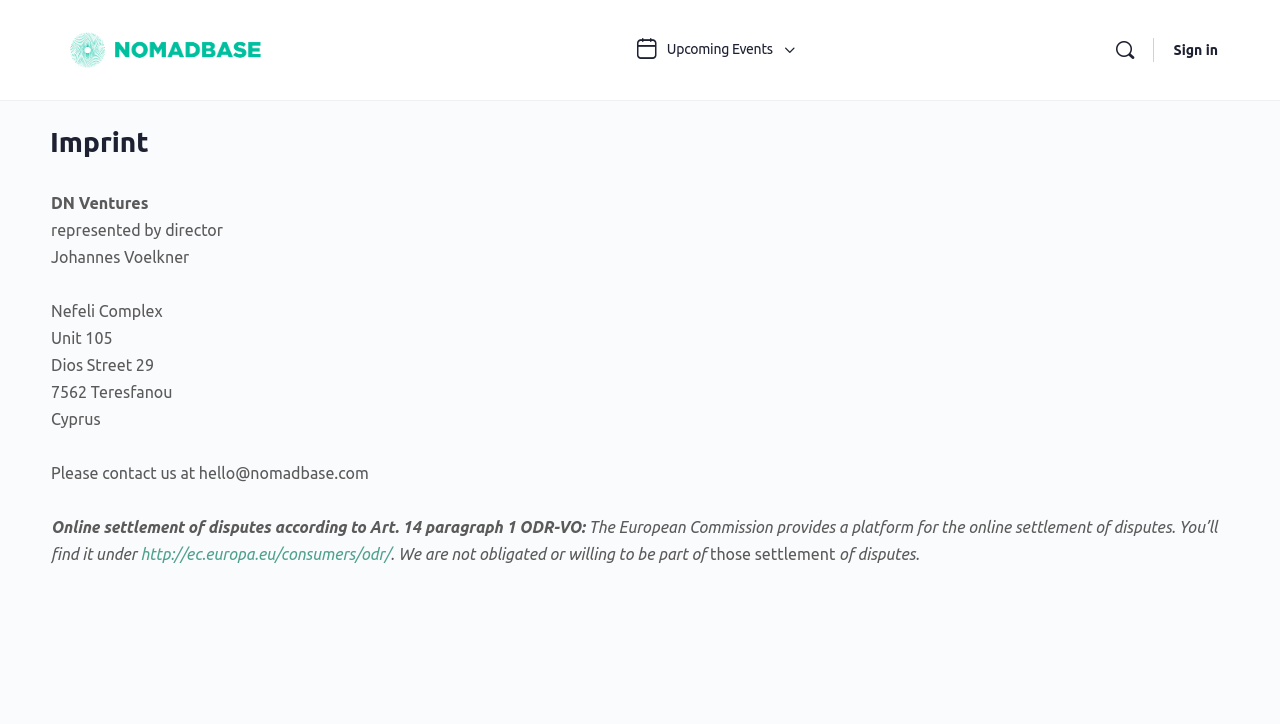Provide a comprehensive caption for the webpage.

The webpage is about the imprint of Nomadbase, which is a company represented by director Johannes Voelkner. The page has a simple layout with a main section that takes up most of the screen. 

At the top left, there are three links: an empty link, "Upcoming Events", and a search icon. On the top right, there is a "Sign in" link. 

The main section is divided into two parts. The top part has a heading "Imprint" and the company's information, including its name, director, address, and contact email. The address is provided in detail, including the street, unit number, postal code, and country. 

The bottom part of the main section is about online dispute settlement. It explains that the European Commission provides a platform for online dispute settlement and provides a link to the platform. The text also mentions that Nomadbase is not obligated or willing to participate in those settlements.